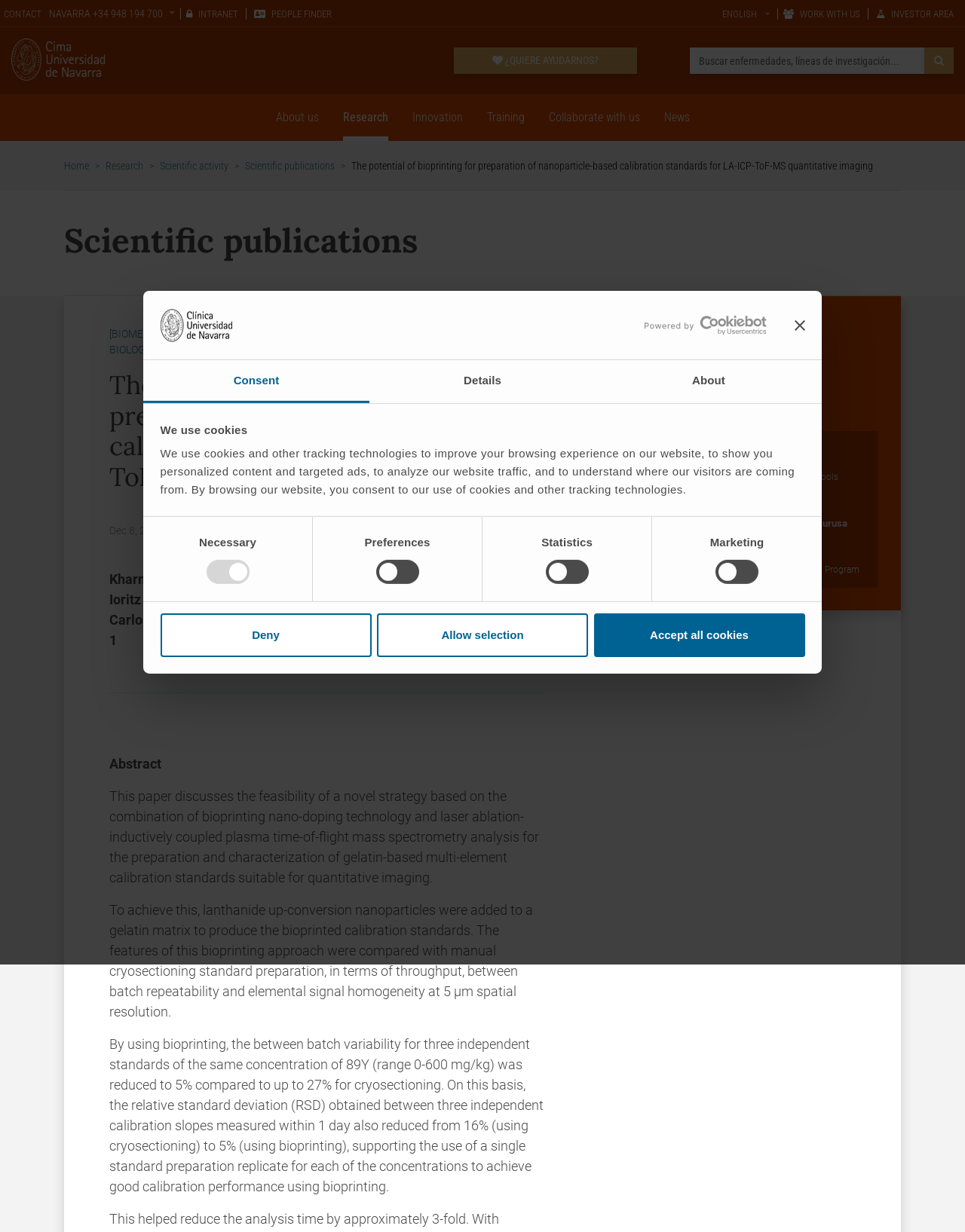Could you indicate the bounding box coordinates of the region to click in order to complete this instruction: "Click the 'ENGLISH' button".

[0.748, 0.007, 0.798, 0.016]